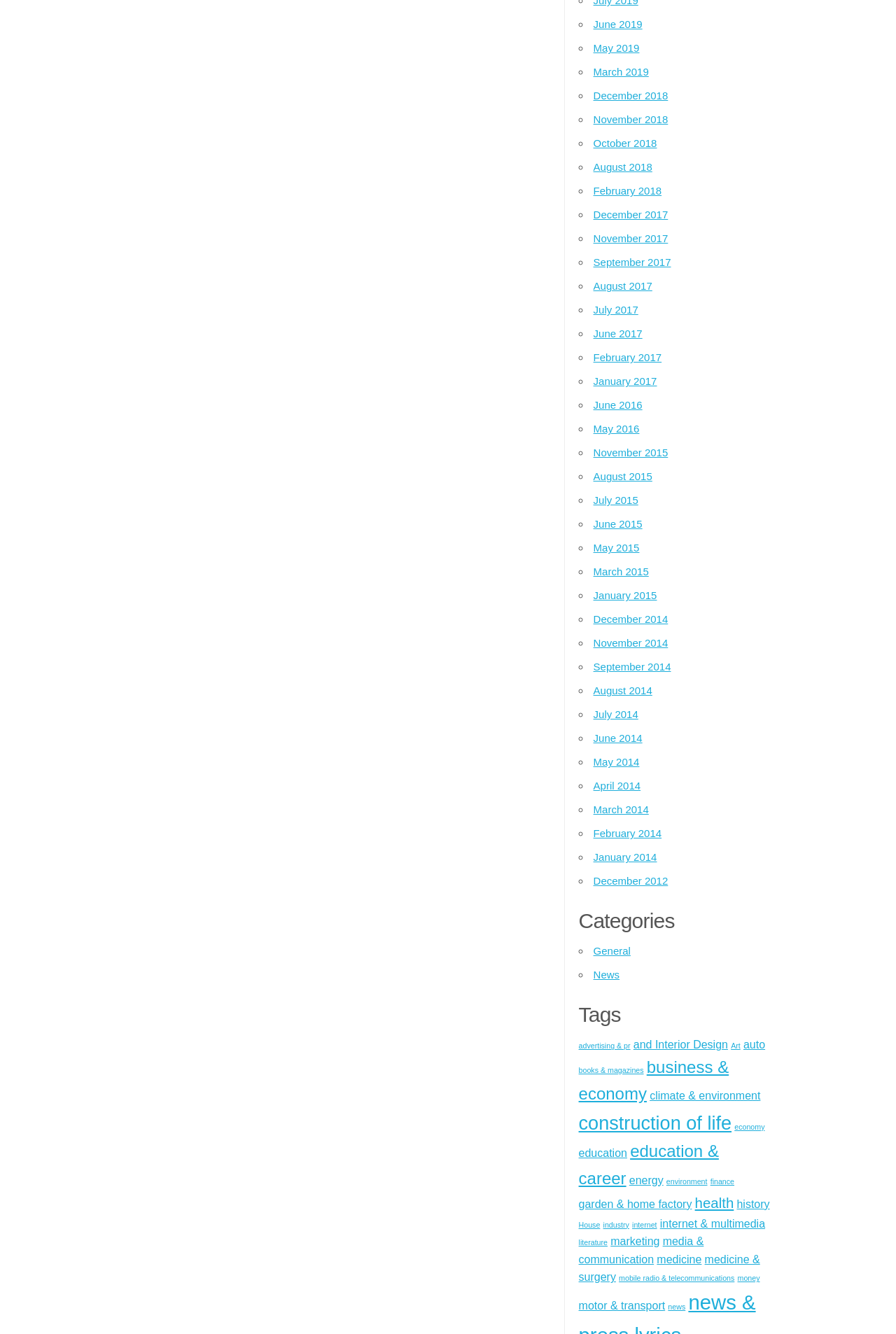Please provide a comprehensive answer to the question below using the information from the image: What is the most recent year listed?

I looked at the list of links and found that the most recent year listed is 2019, which appears multiple times in the list.